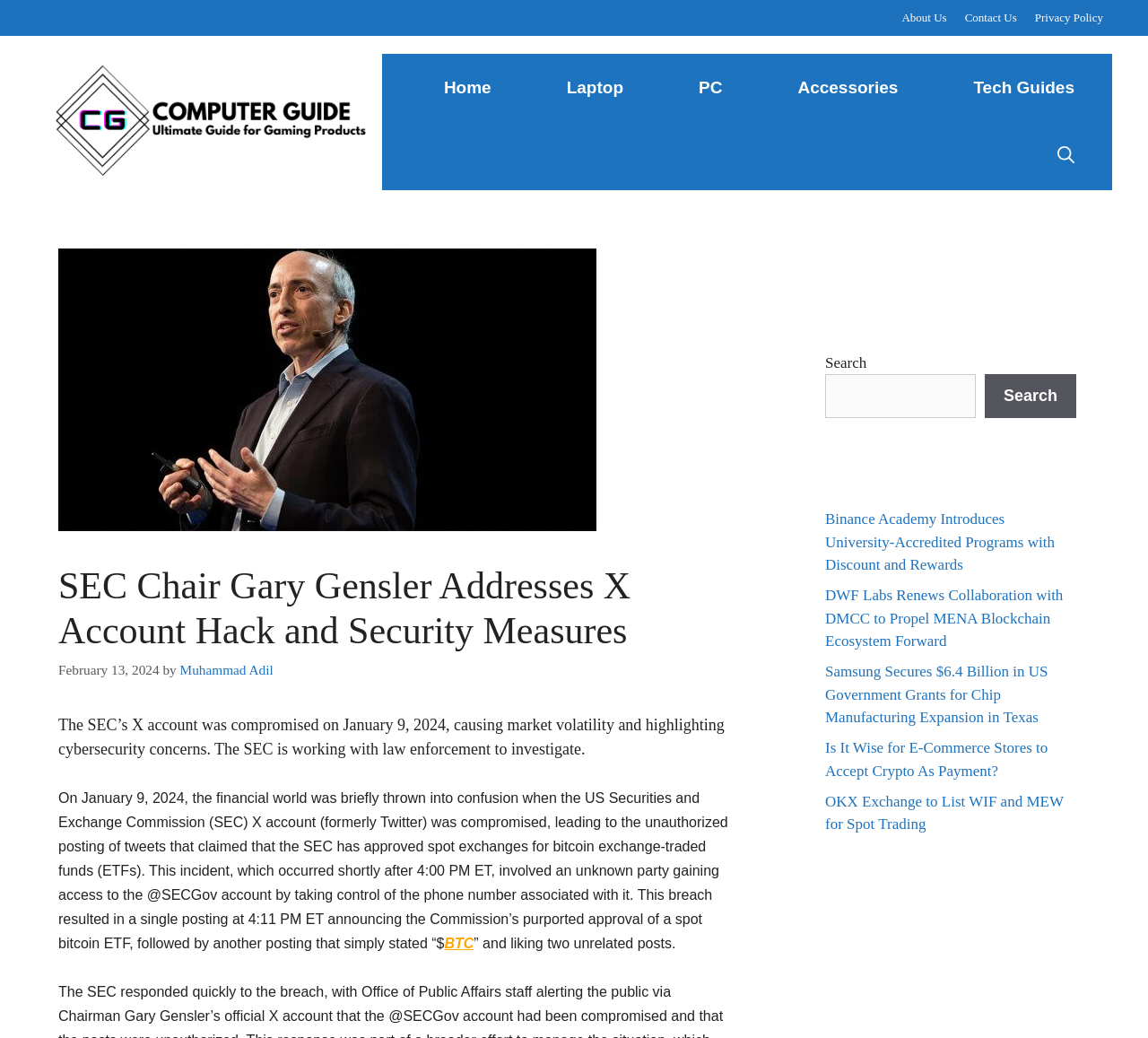What is the name of the website?
Using the image as a reference, answer the question with a short word or phrase.

Computer Guides